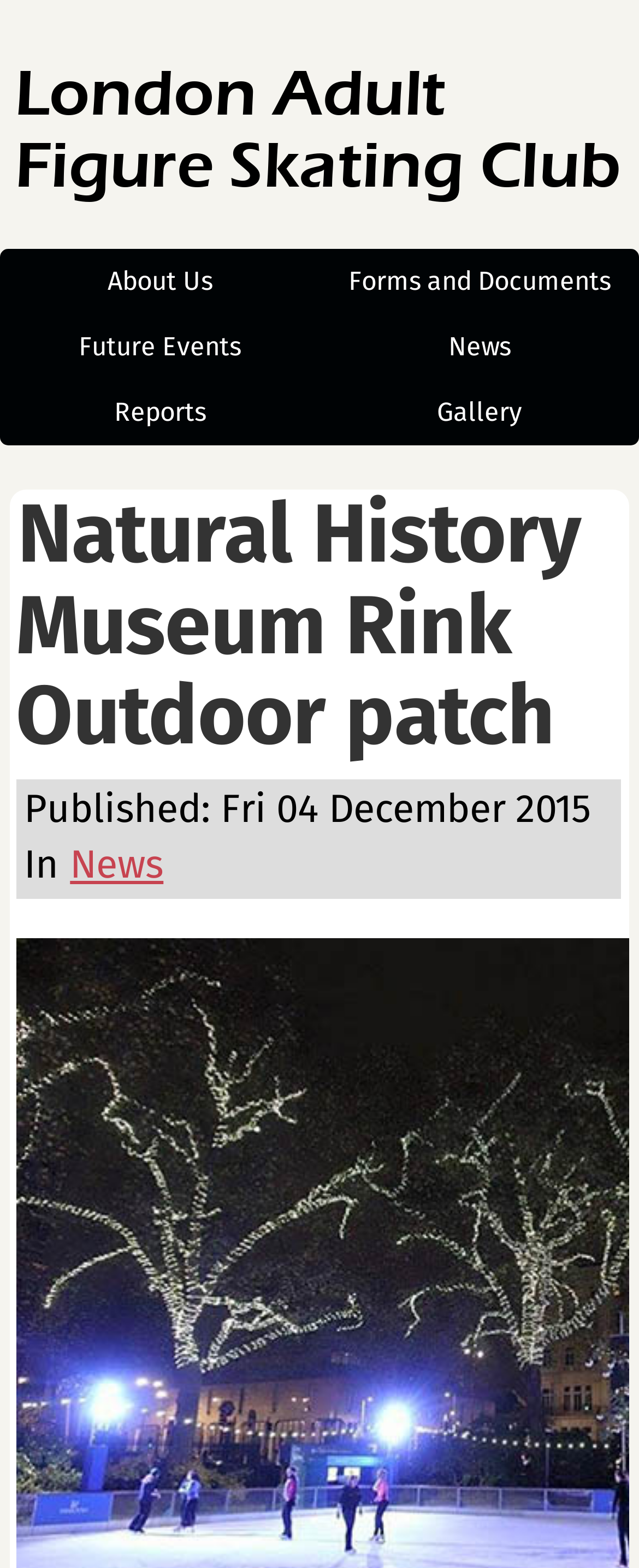Calculate the bounding box coordinates of the UI element given the description: "Gallery".

[0.642, 0.242, 0.858, 0.284]